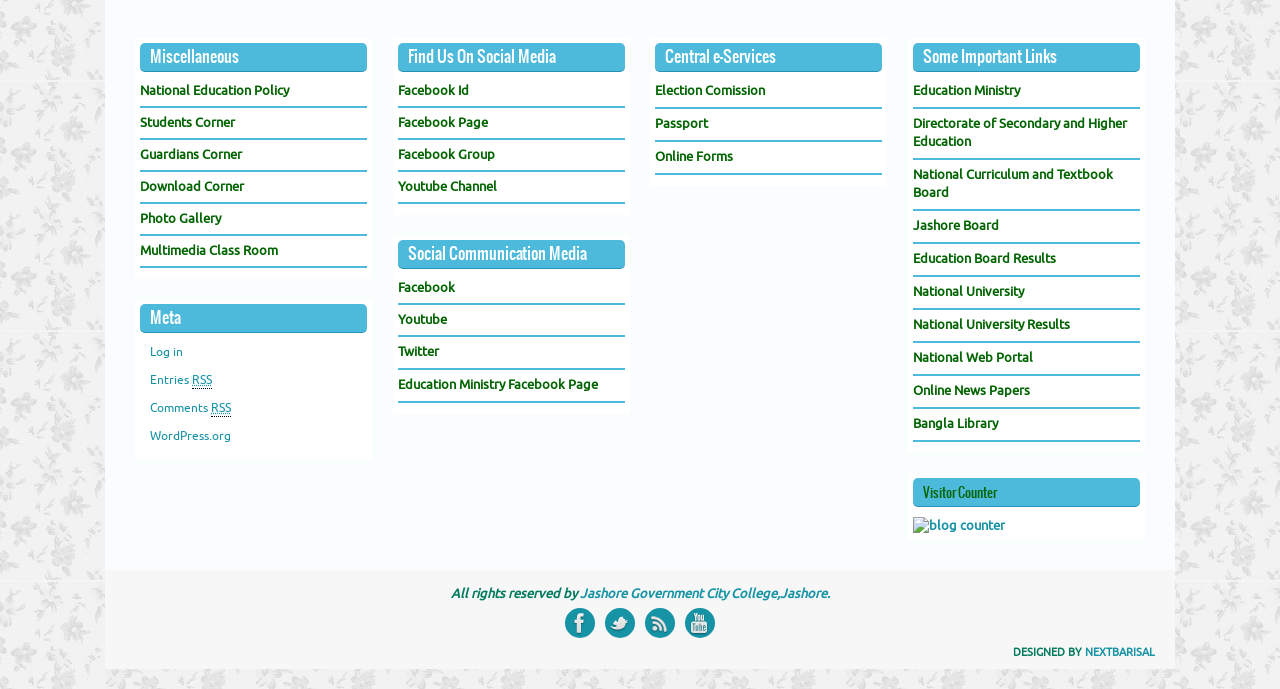What is the name of the college?
Using the image, elaborate on the answer with as much detail as possible.

I found the answer by looking at the footer section of the webpage, where it says 'All rights reserved by Jashore Government City College,Jashore.'